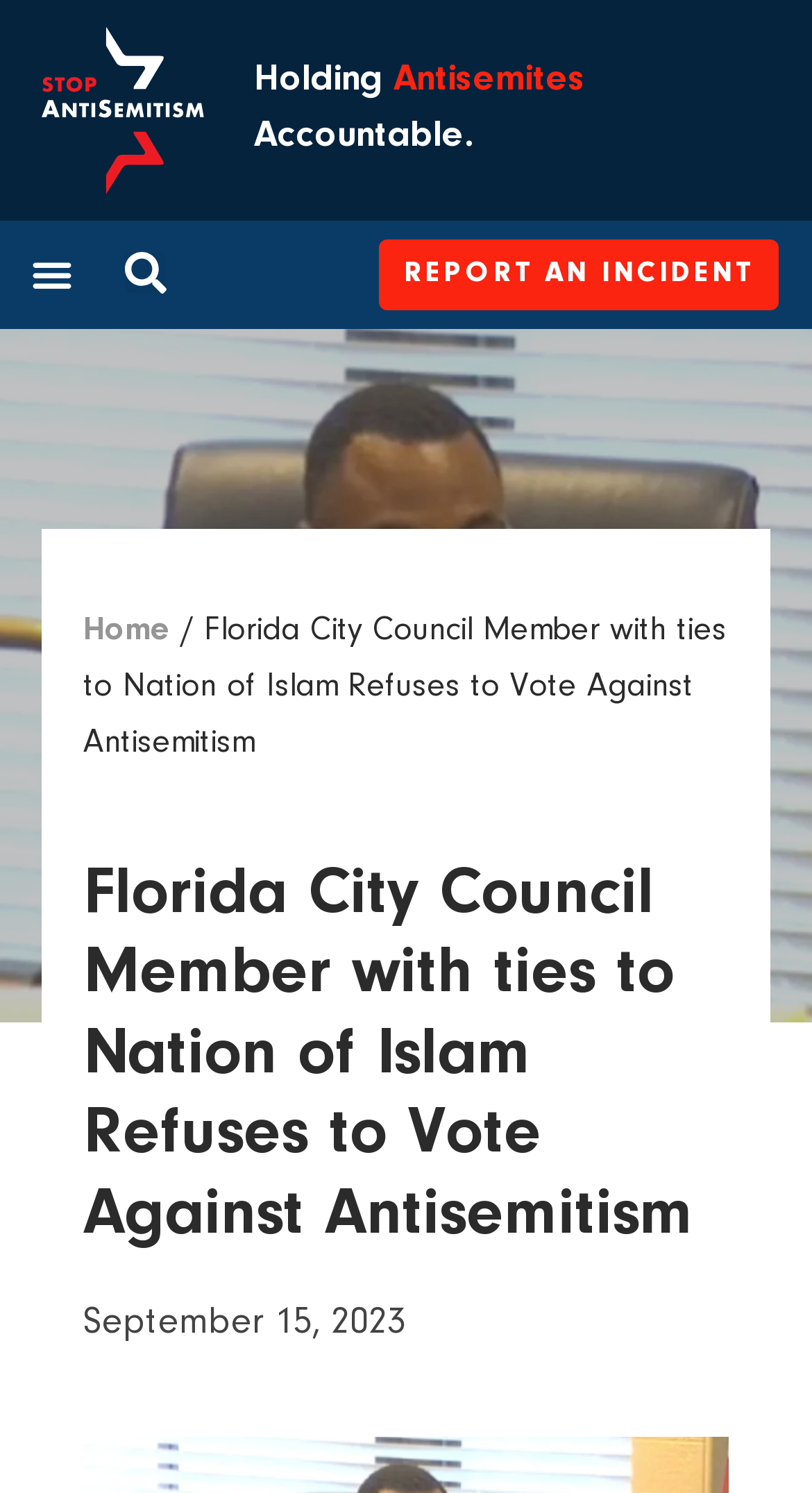Bounding box coordinates are given in the format (top-left x, top-left y, bottom-right x, bottom-right y). All values should be floating point numbers between 0 and 1. Provide the bounding box coordinate for the UI element described as: Pinterest

None